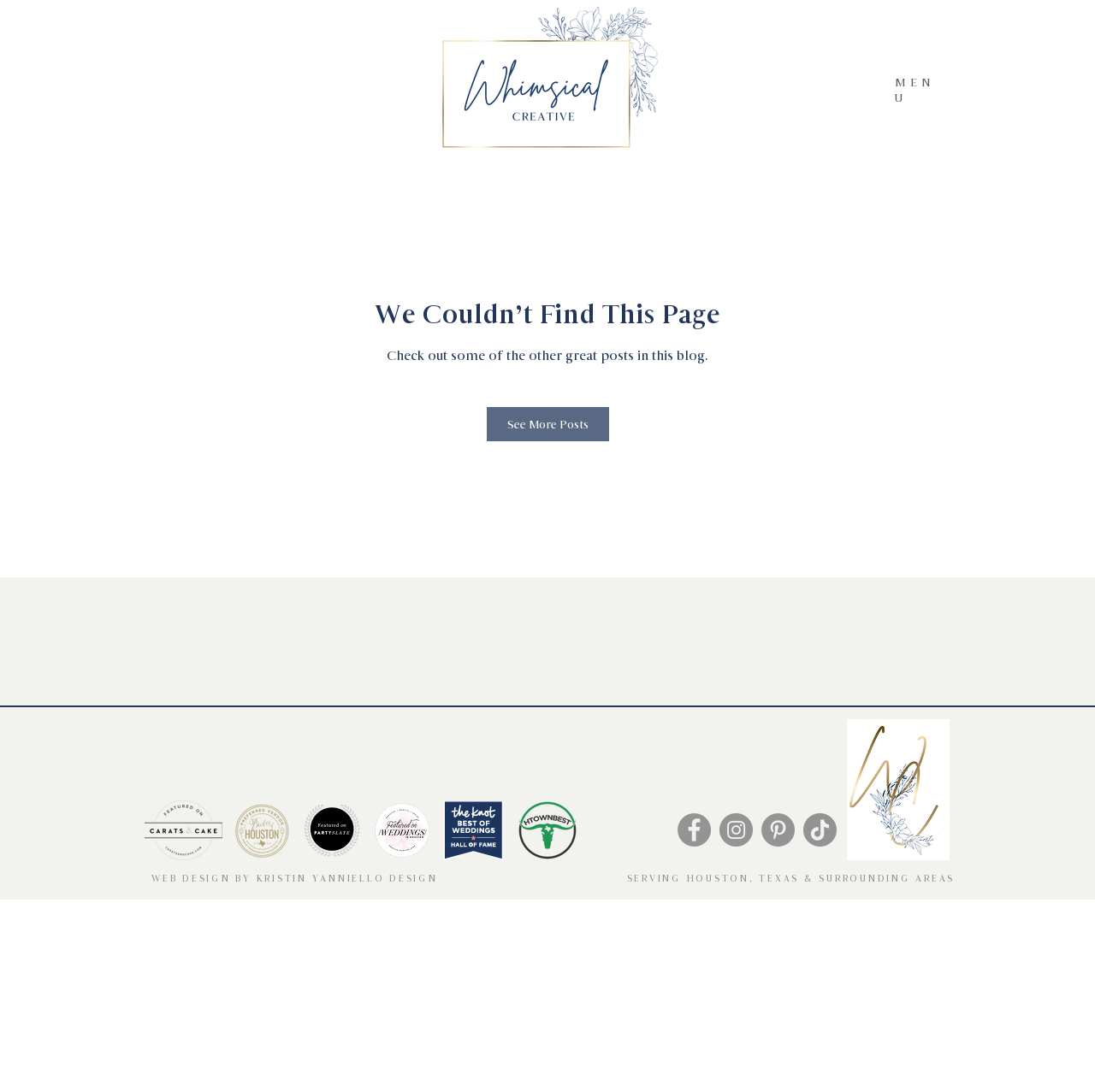Can you identify the bounding box coordinates of the clickable region needed to carry out this instruction: 'Visit Facebook page'? The coordinates should be four float numbers within the range of 0 to 1, stated as [left, top, right, bottom].

[0.619, 0.745, 0.649, 0.775]